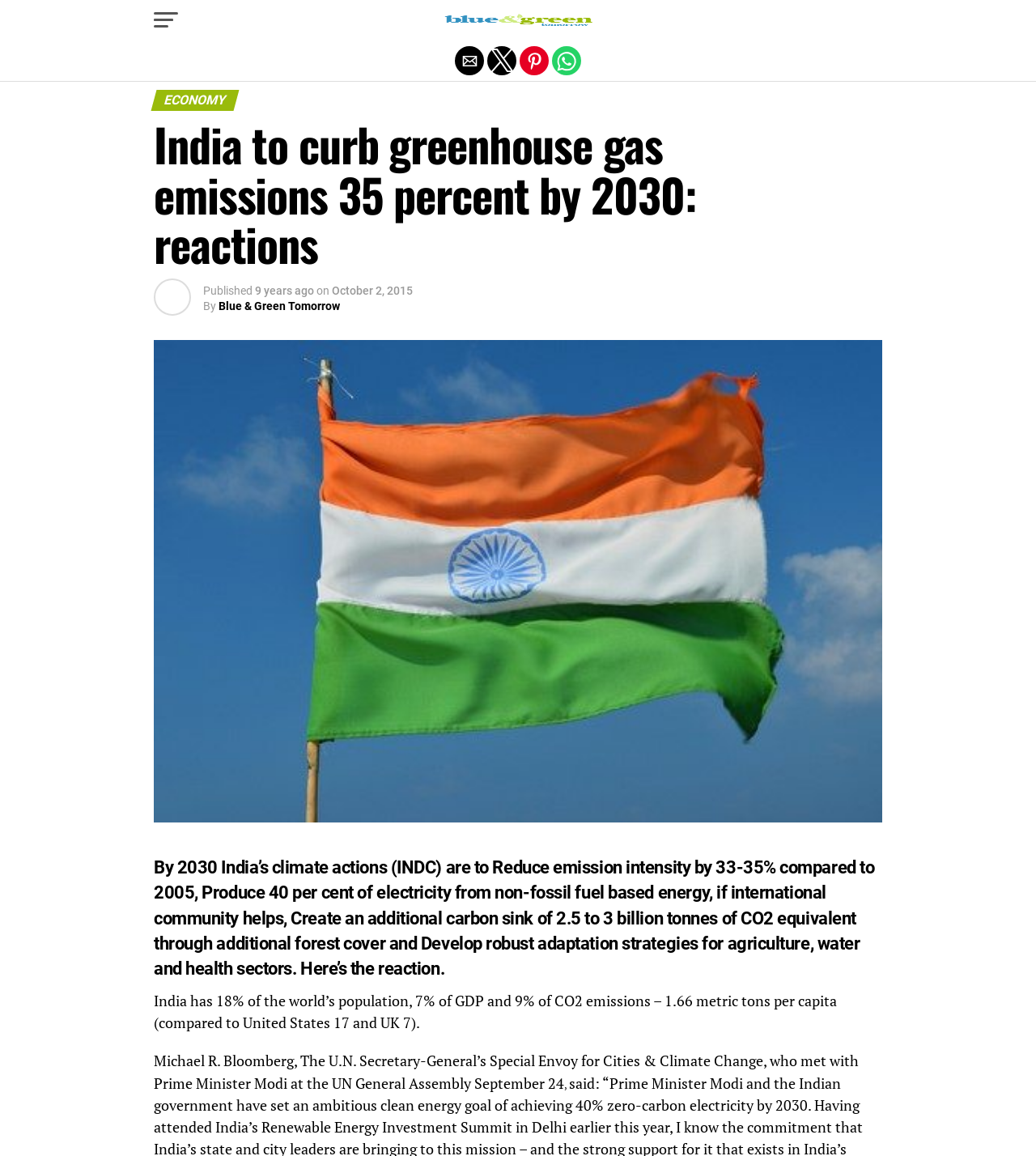Identify the bounding box coordinates of the specific part of the webpage to click to complete this instruction: "Share on Twitter".

[0.47, 0.04, 0.498, 0.065]